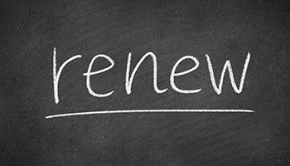What process is symbolized by the image?
Look at the image and construct a detailed response to the question.

The image, featuring the word 'renew' on a chalkboard, serves as a visual symbol for the process of renewal. This is further reinforced by the context, which is related to guiding individuals in renewing their professional documents or teaching credentials, emphasizing the theme of ongoing professional development and compliance within educational standards.